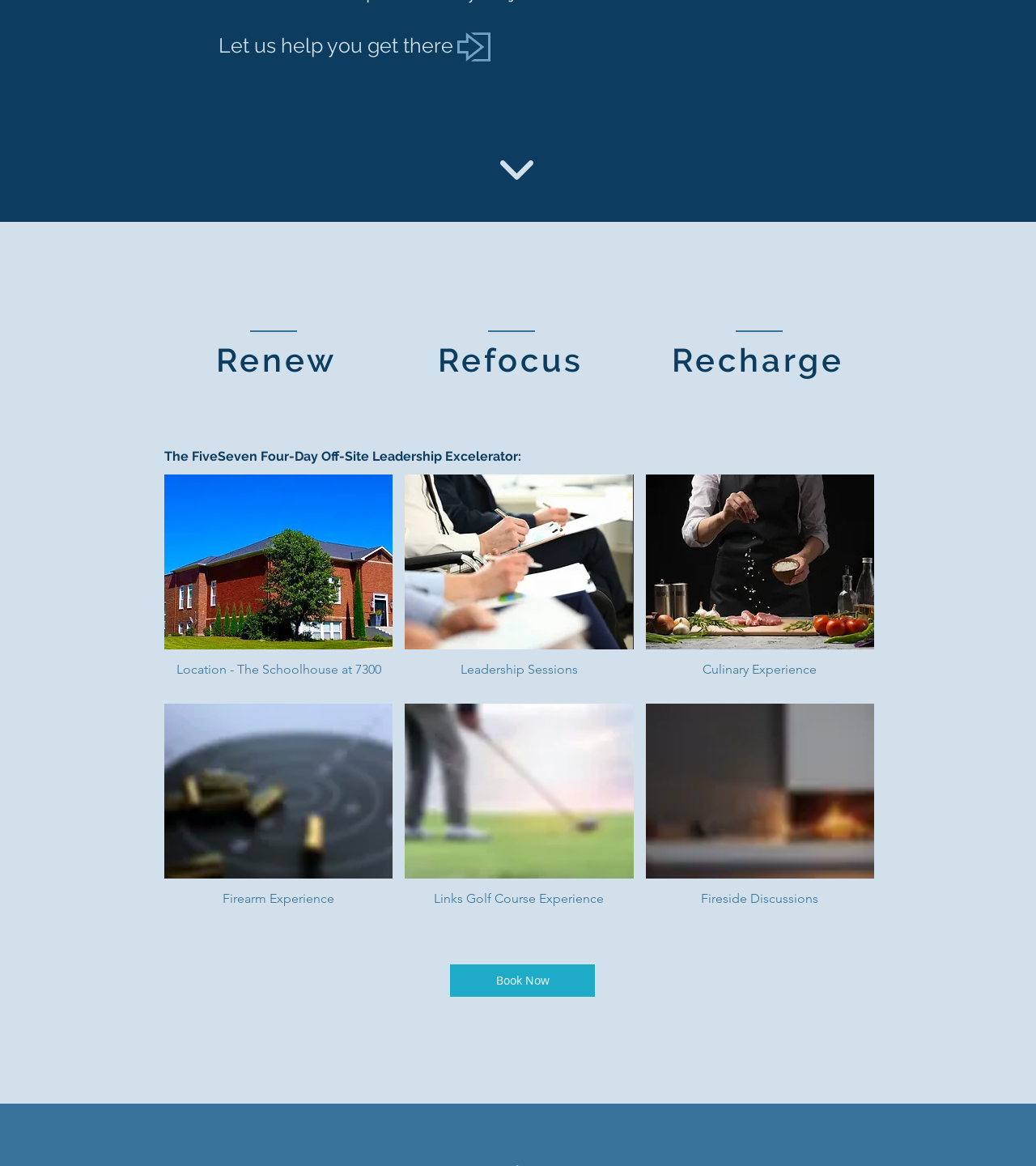Please locate the bounding box coordinates of the region I need to click to follow this instruction: "Explore the 'Location - The Schoolhouse at 7300' option".

[0.159, 0.407, 0.379, 0.593]